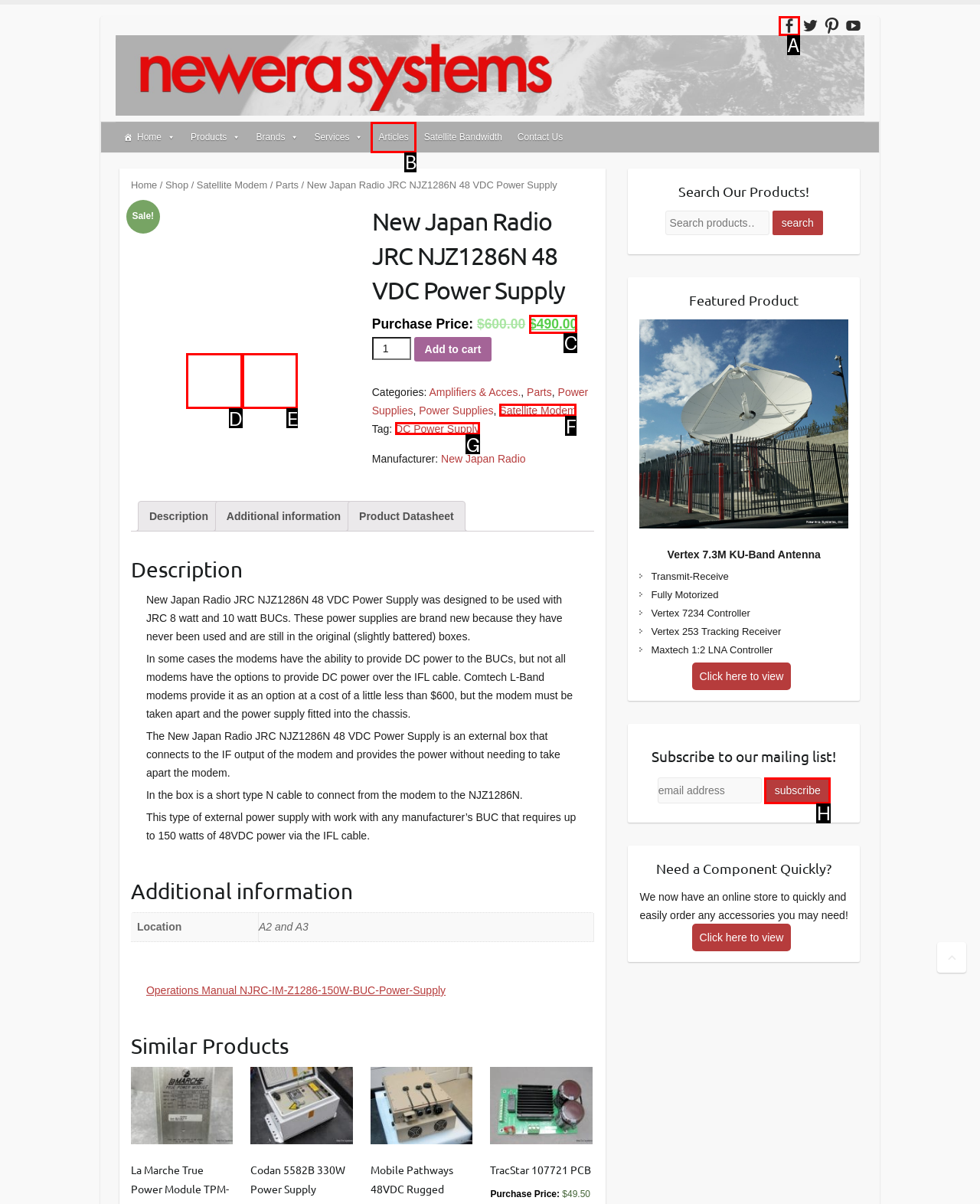Determine the HTML element to click for the instruction: Check the price of the product.
Answer with the letter corresponding to the correct choice from the provided options.

C